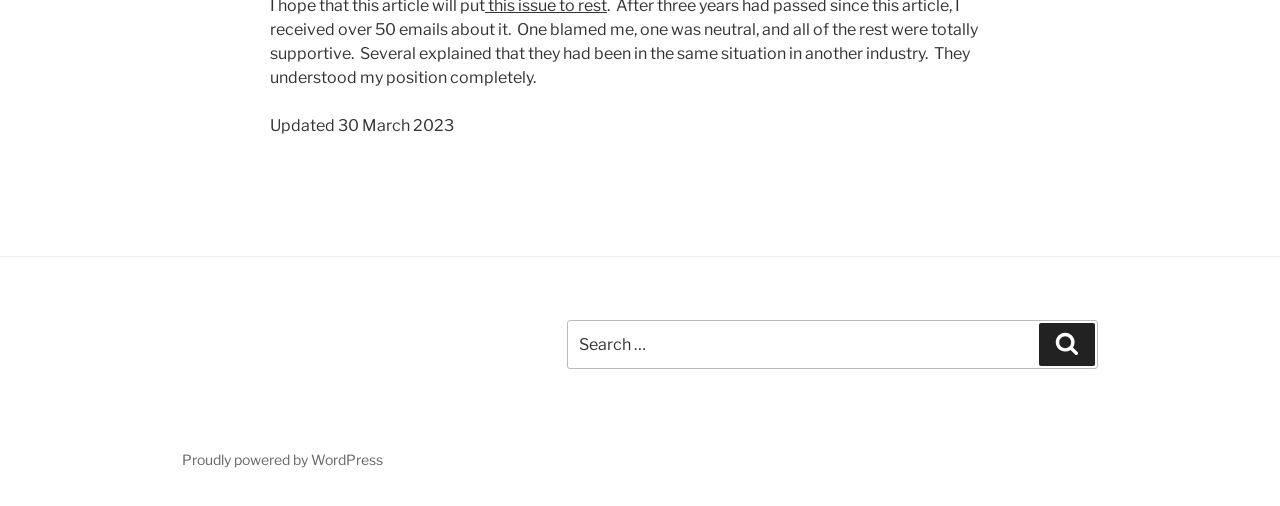Where is the search box located on the webpage?
Please provide a detailed and thorough answer to the question.

The search box is located in the footer section of the webpage, which can be determined by its bounding box coordinates and its position relative to other elements on the webpage.